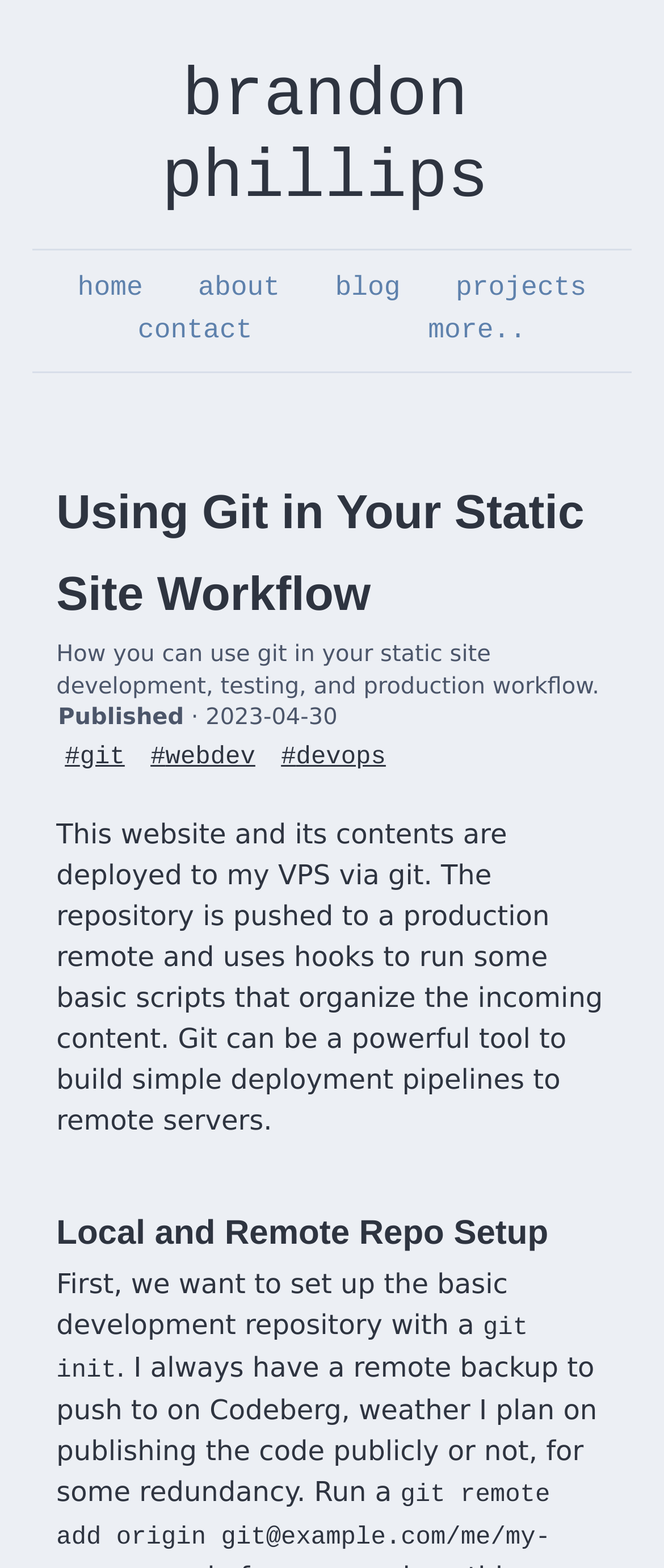Indicate the bounding box coordinates of the clickable region to achieve the following instruction: "explore the projects page."

[0.686, 0.171, 0.883, 0.198]